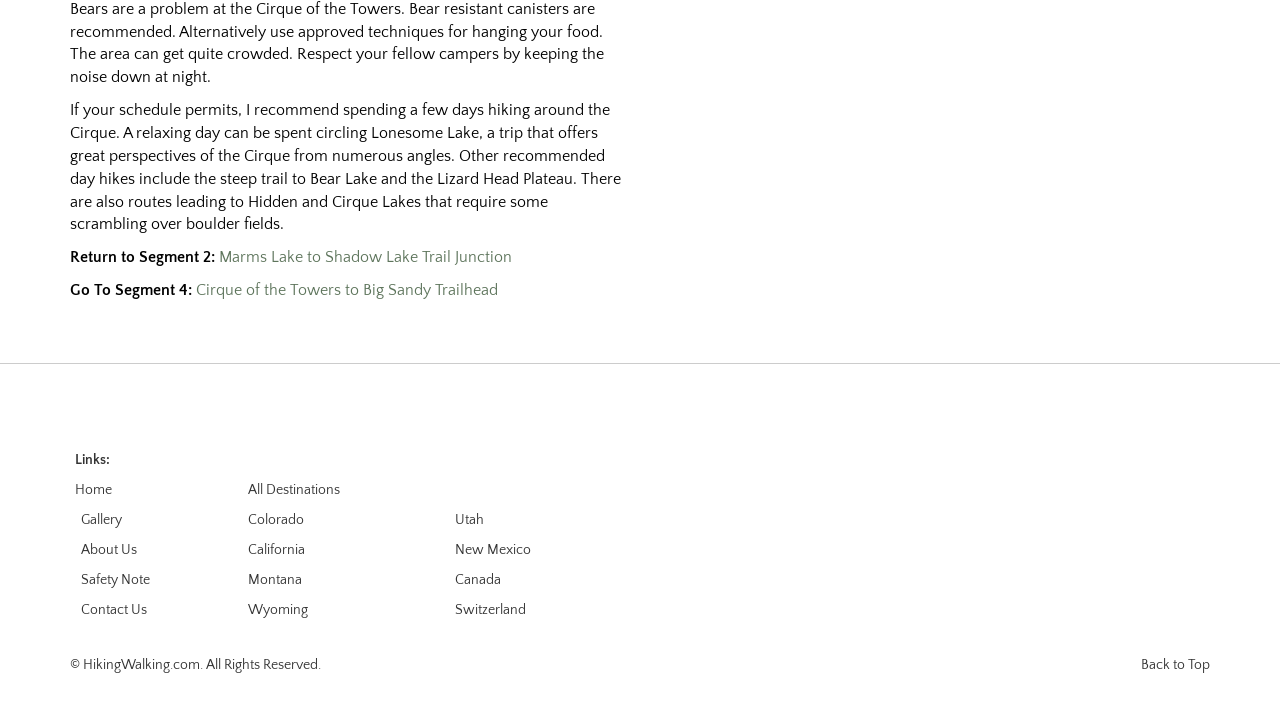Could you indicate the bounding box coordinates of the region to click in order to complete this instruction: "Click on the link to go to Home".

[0.059, 0.684, 0.088, 0.706]